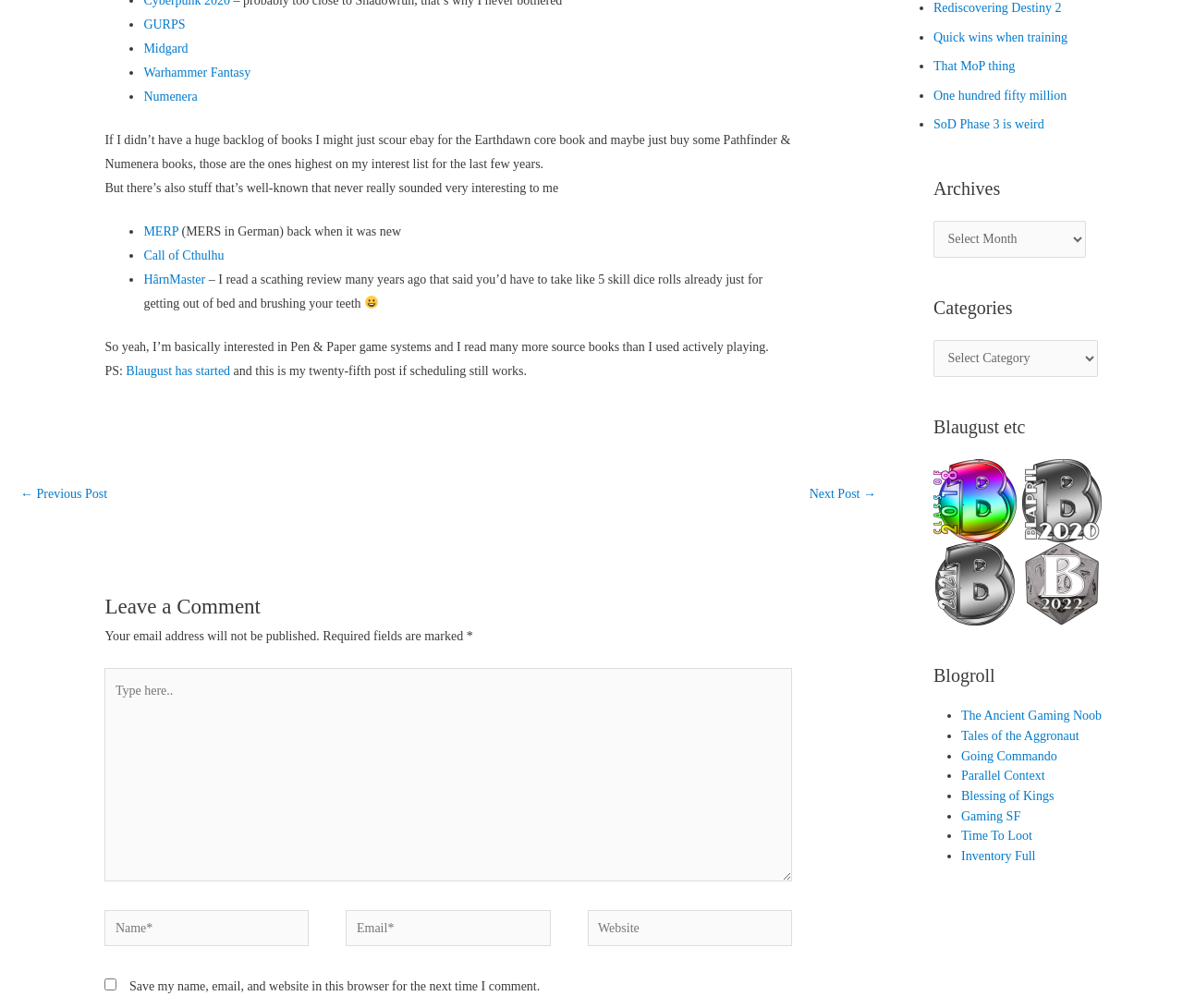Can you find the bounding box coordinates for the UI element given this description: "That MoP thing"? Provide the coordinates as four float numbers between 0 and 1: [left, top, right, bottom].

[0.789, 0.059, 0.858, 0.073]